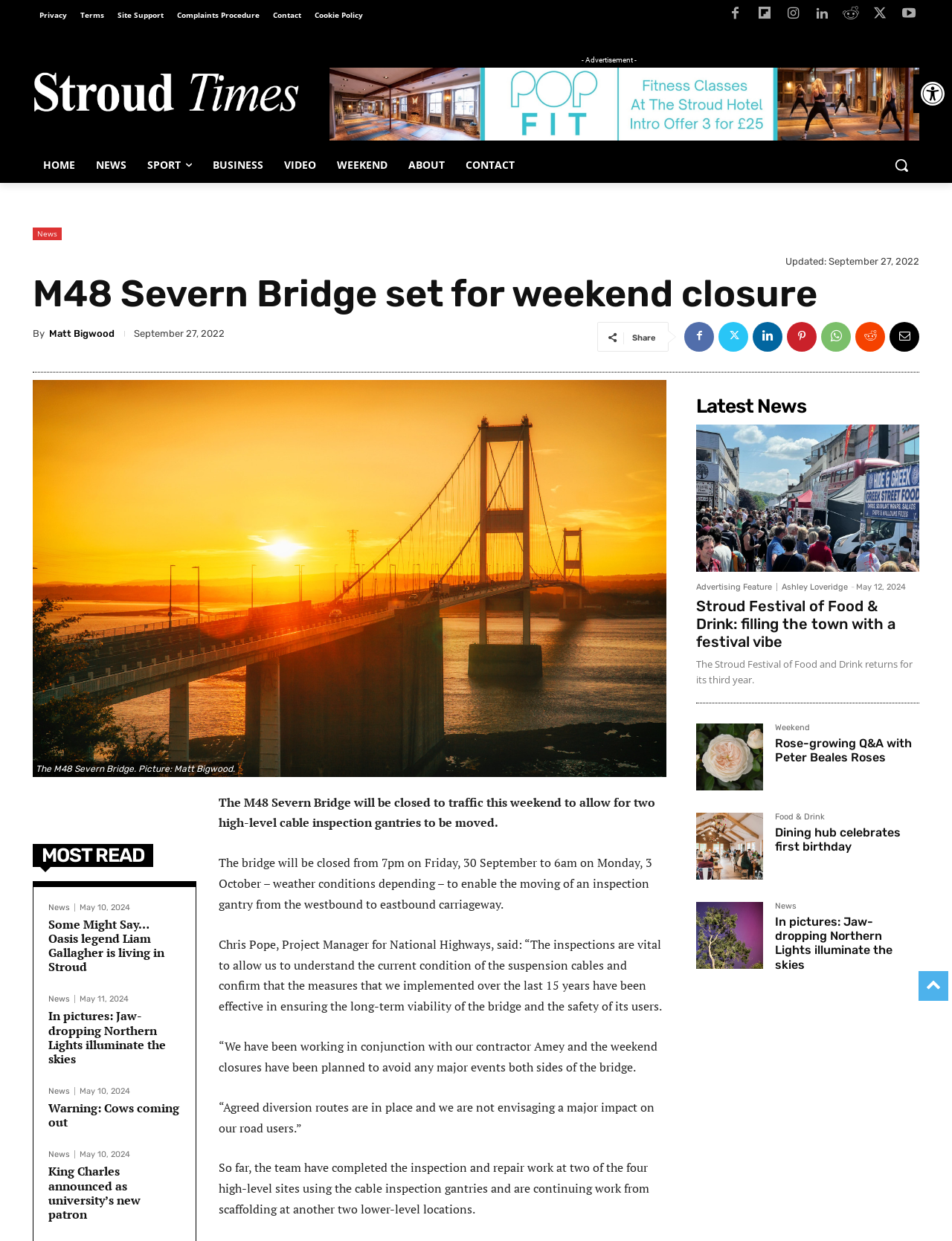What is the duration of the bridge closure?
Give a one-word or short-phrase answer derived from the screenshot.

From 7pm Friday to 6am Monday